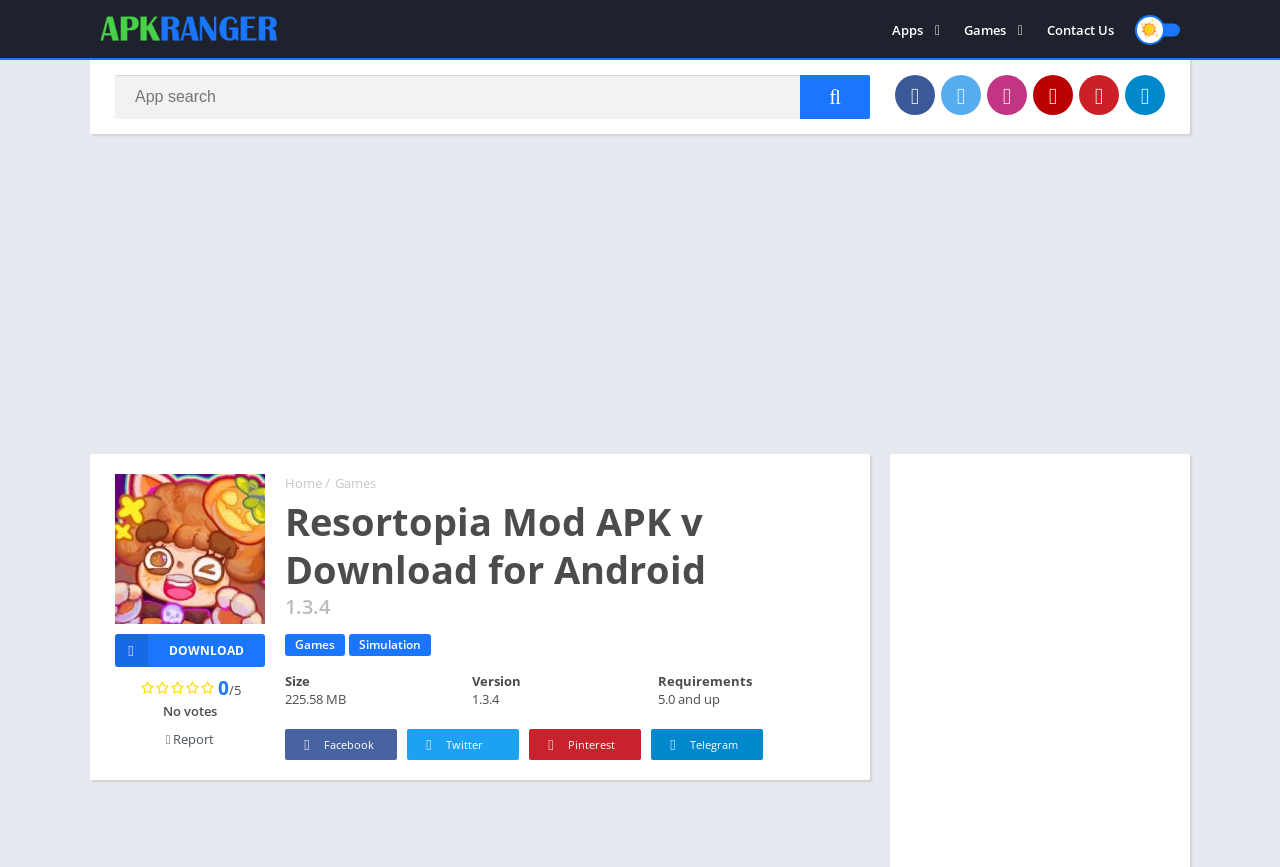Find and extract the text of the primary heading on the webpage.

Resortopia Mod APK v Download for Android